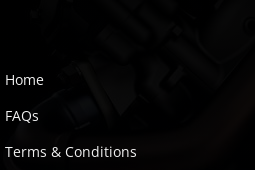What is the purpose of the links nearby?
Give a thorough and detailed response to the question.

The links to essential pages, such as 'Home', 'FAQs', and 'Terms & Conditions', are available nearby, facilitating easy navigation for potential clients who want to access more information about the service provider.